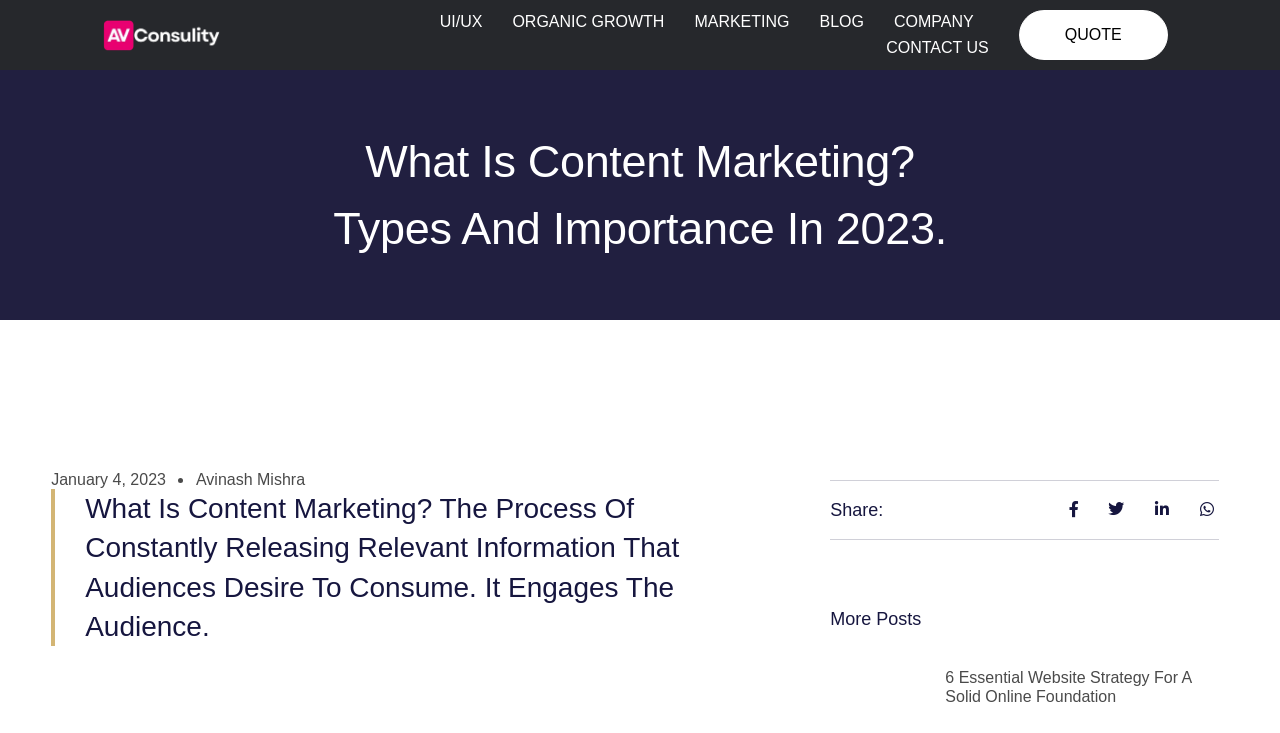Identify the bounding box coordinates of the part that should be clicked to carry out this instruction: "Read the blog".

[0.64, 0.012, 0.675, 0.048]